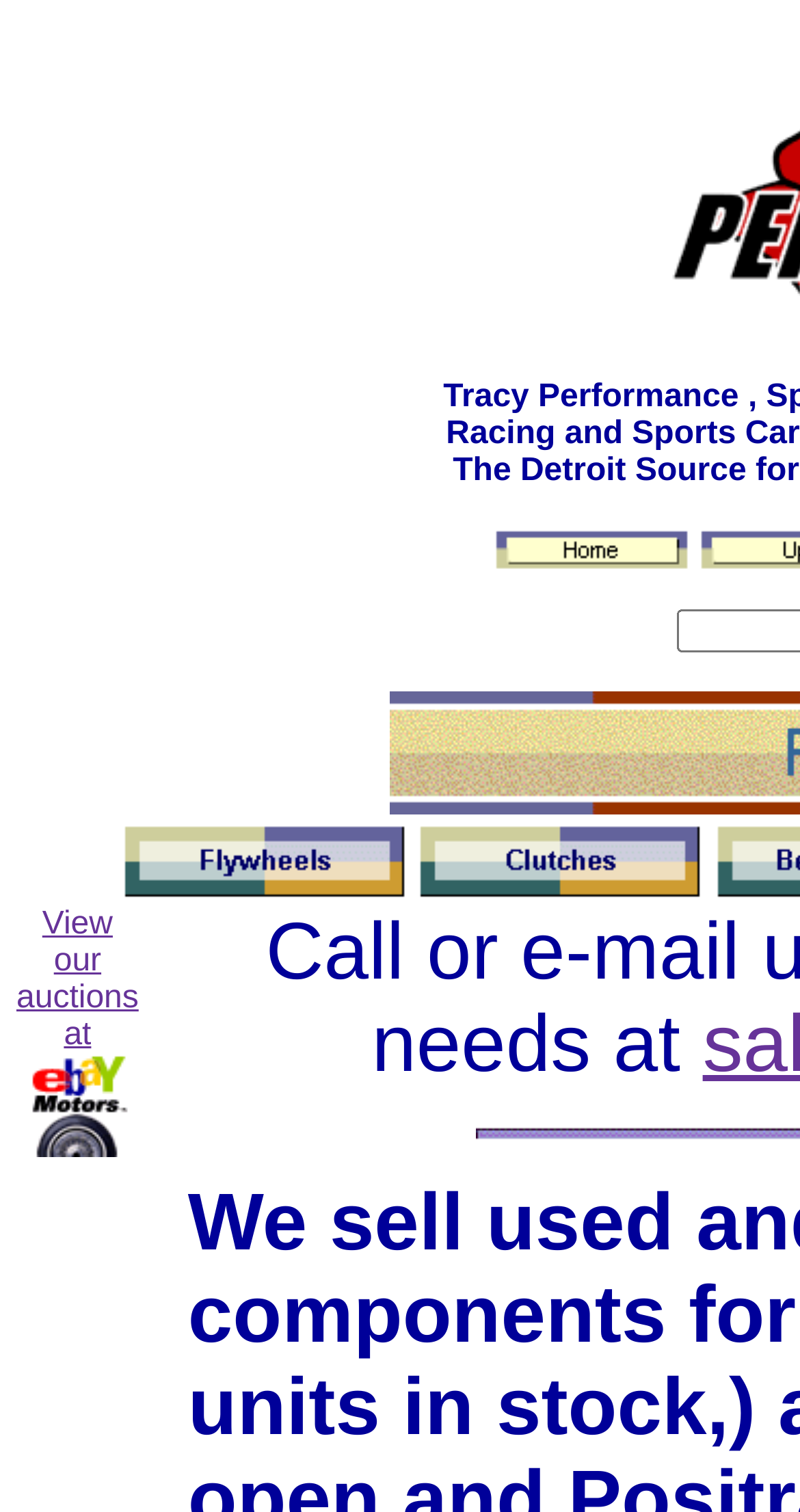Given the description: "View ourauctions at", determine the bounding box coordinates of the UI element. The coordinates should be formatted as four float numbers between 0 and 1, [left, top, right, bottom].

[0.021, 0.6, 0.173, 0.771]